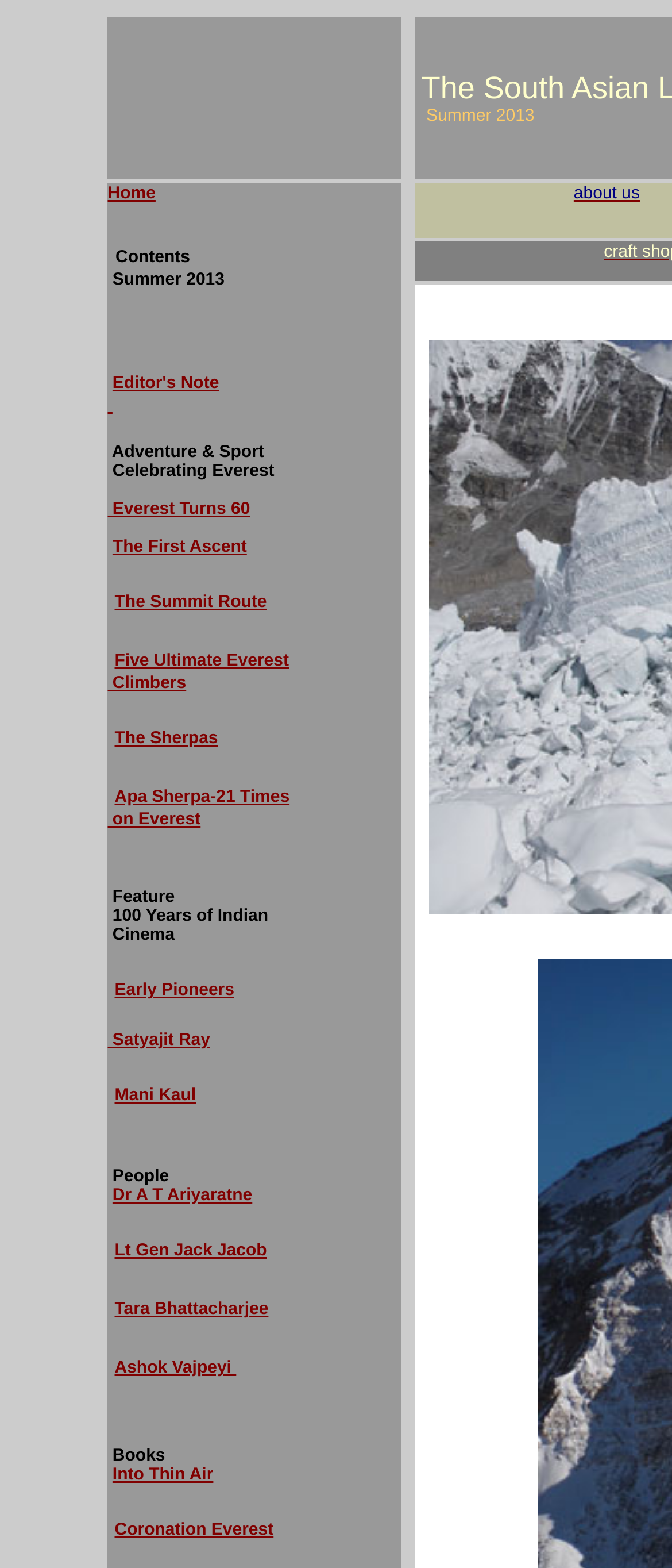Can you provide the bounding box coordinates for the element that should be clicked to implement the instruction: "Explore Into Thin Air"?

[0.167, 0.929, 0.317, 0.948]